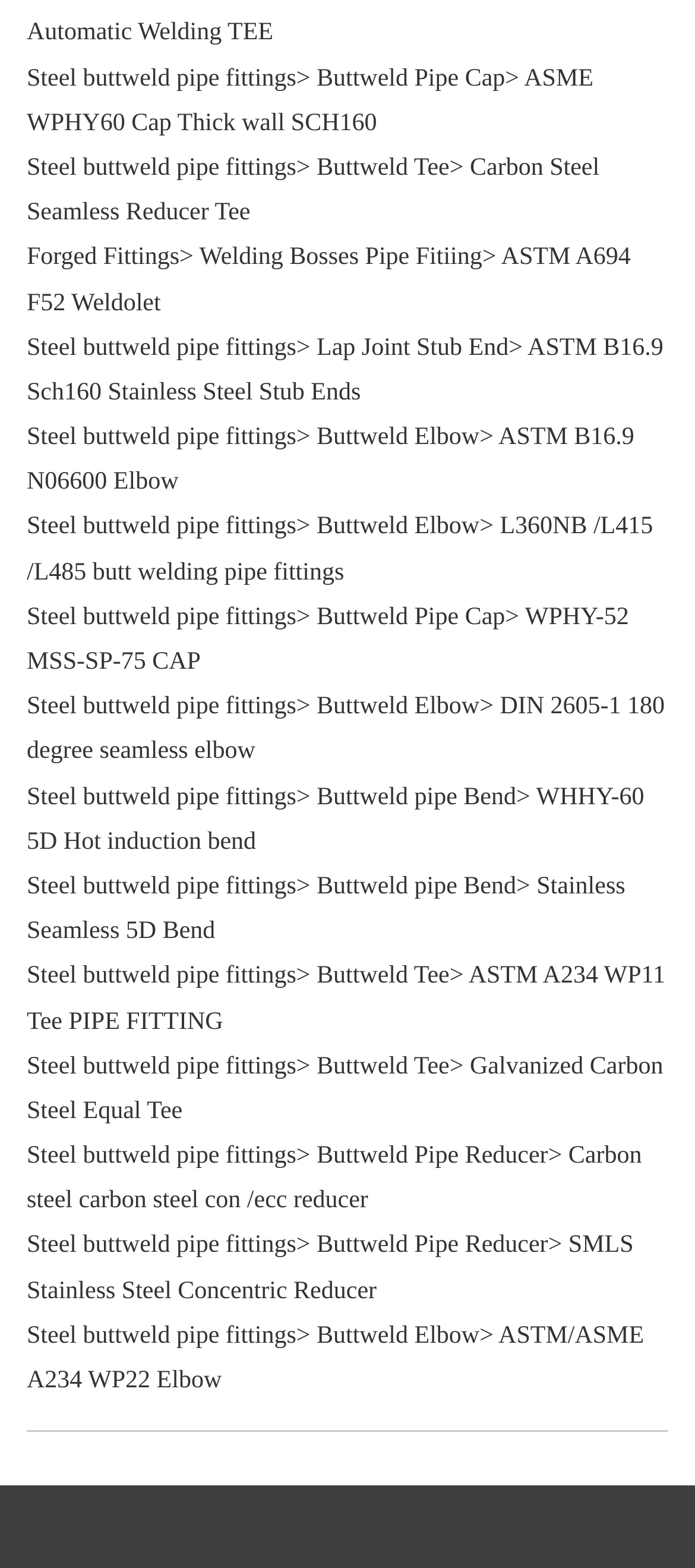Determine the bounding box coordinates for the area that should be clicked to carry out the following instruction: "Explore ASME WPHY60 Cap Thick wall SCH160".

[0.038, 0.042, 0.854, 0.087]